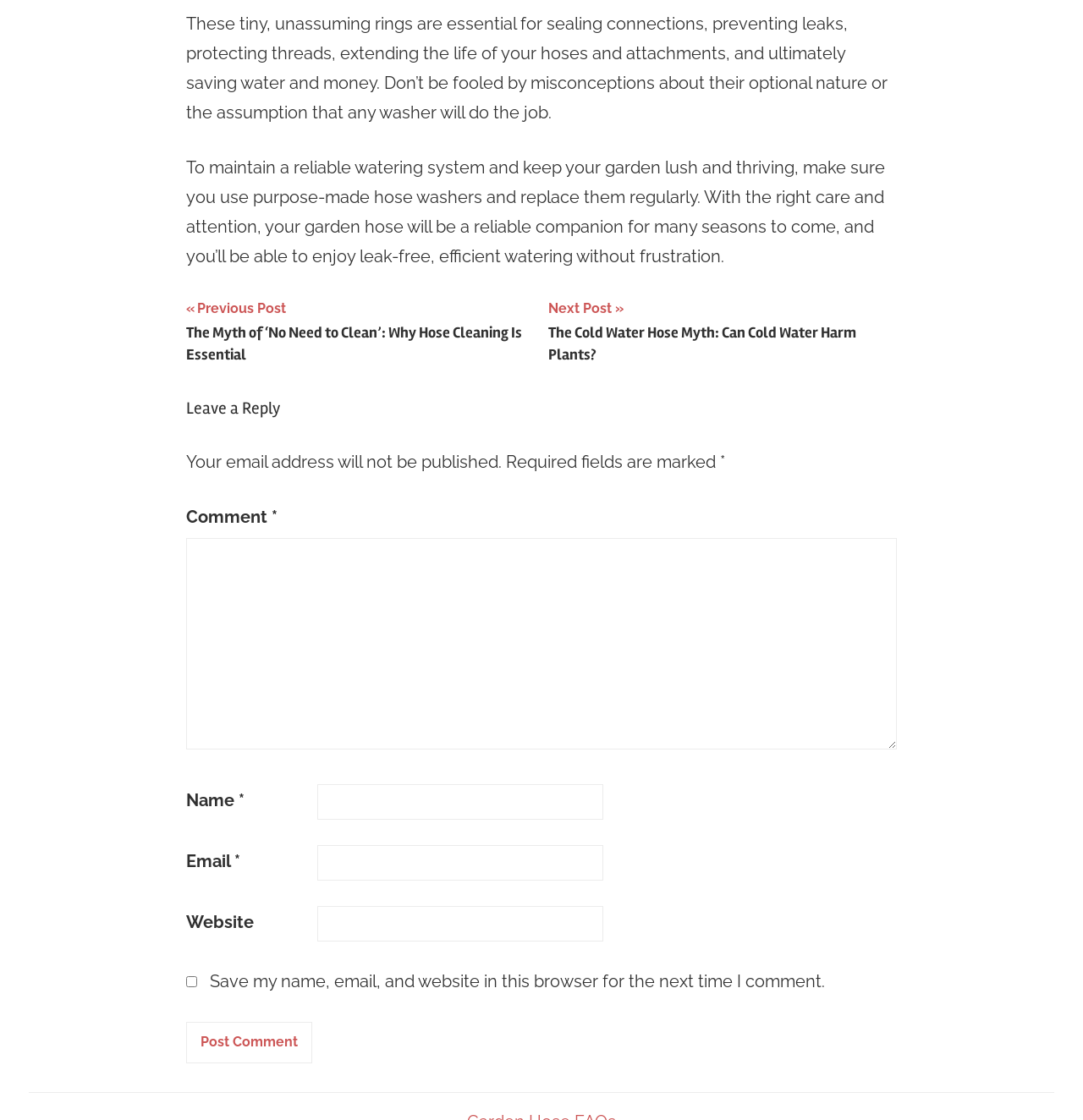Use a single word or phrase to answer the question:
What is the topic of the previous post?

Hose cleaning